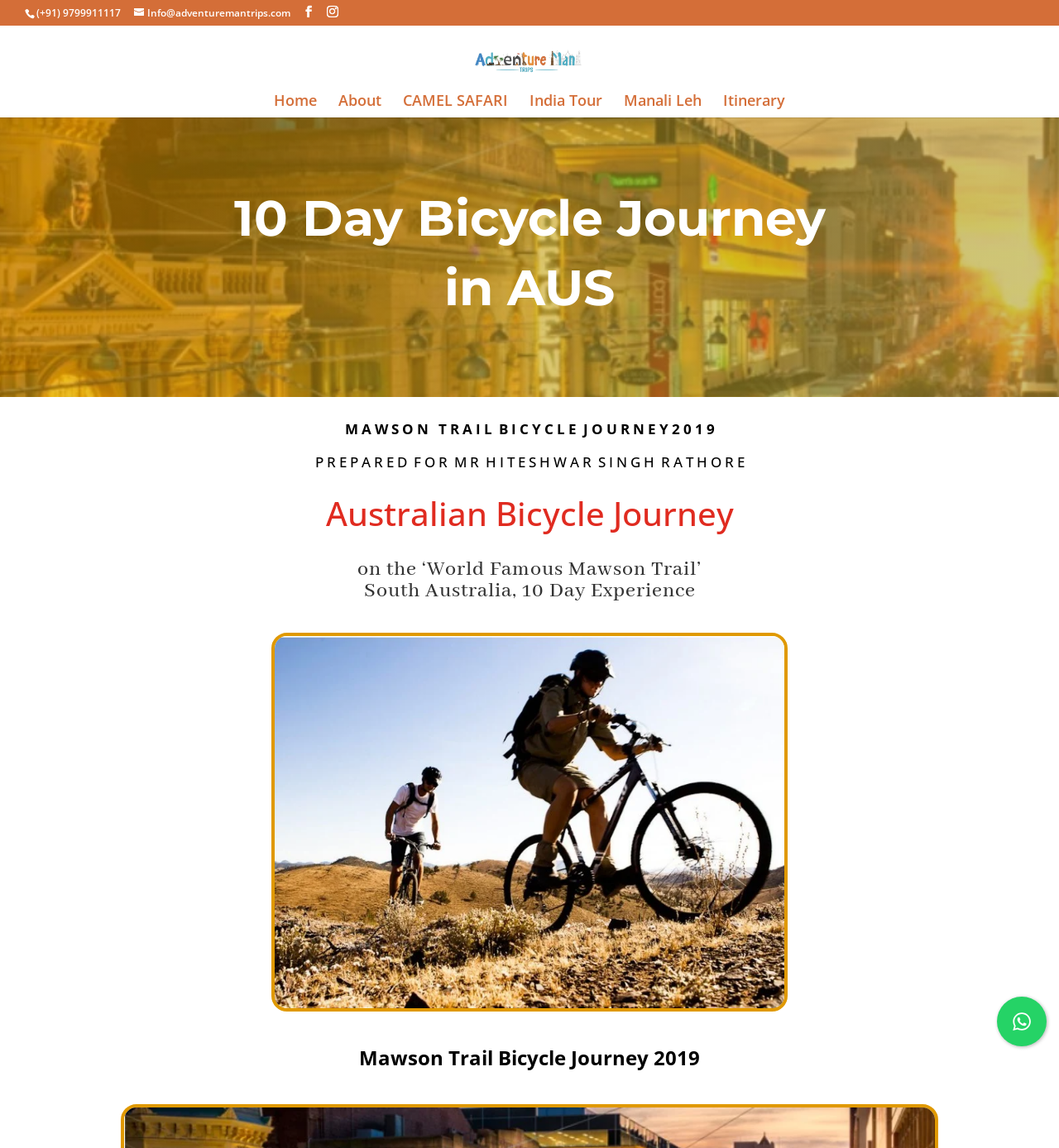Please specify the bounding box coordinates of the clickable region necessary for completing the following instruction: "Call the phone number". The coordinates must consist of four float numbers between 0 and 1, i.e., [left, top, right, bottom].

[0.034, 0.005, 0.114, 0.017]